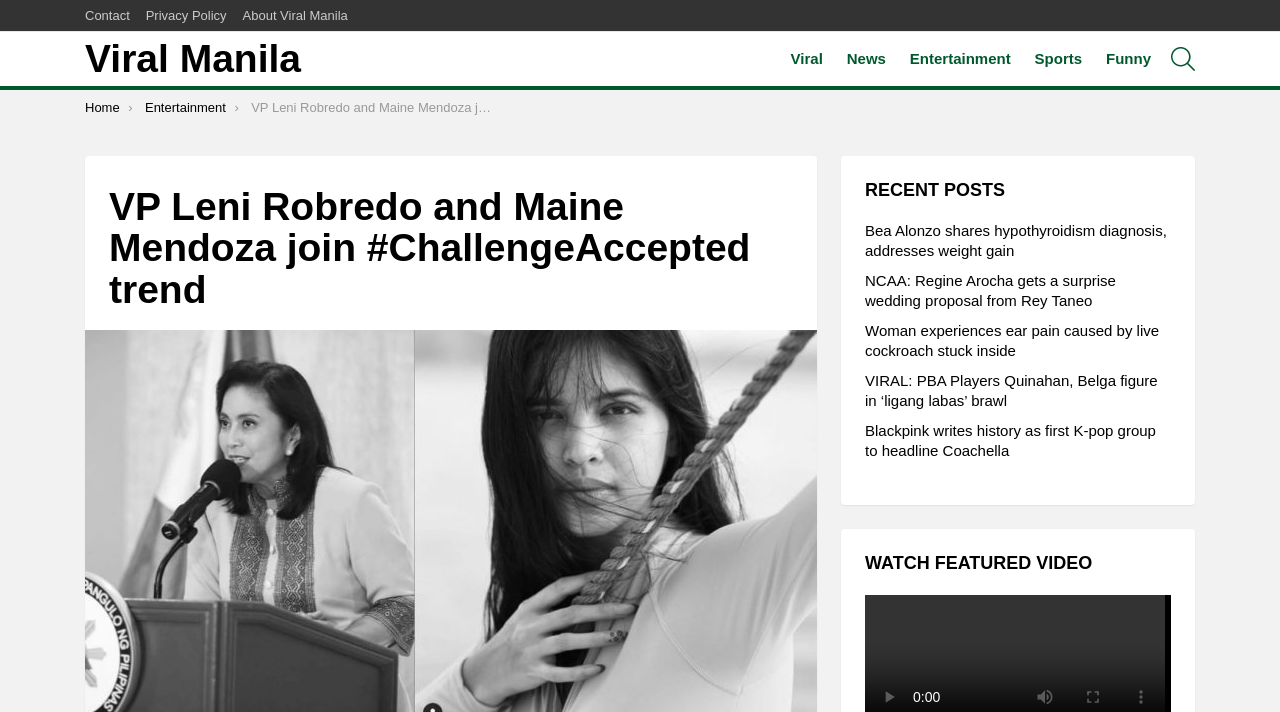Determine the bounding box coordinates for the element that should be clicked to follow this instruction: "read entertainment news". The coordinates should be given as four float numbers between 0 and 1, in the format [left, top, right, bottom].

[0.703, 0.062, 0.797, 0.104]